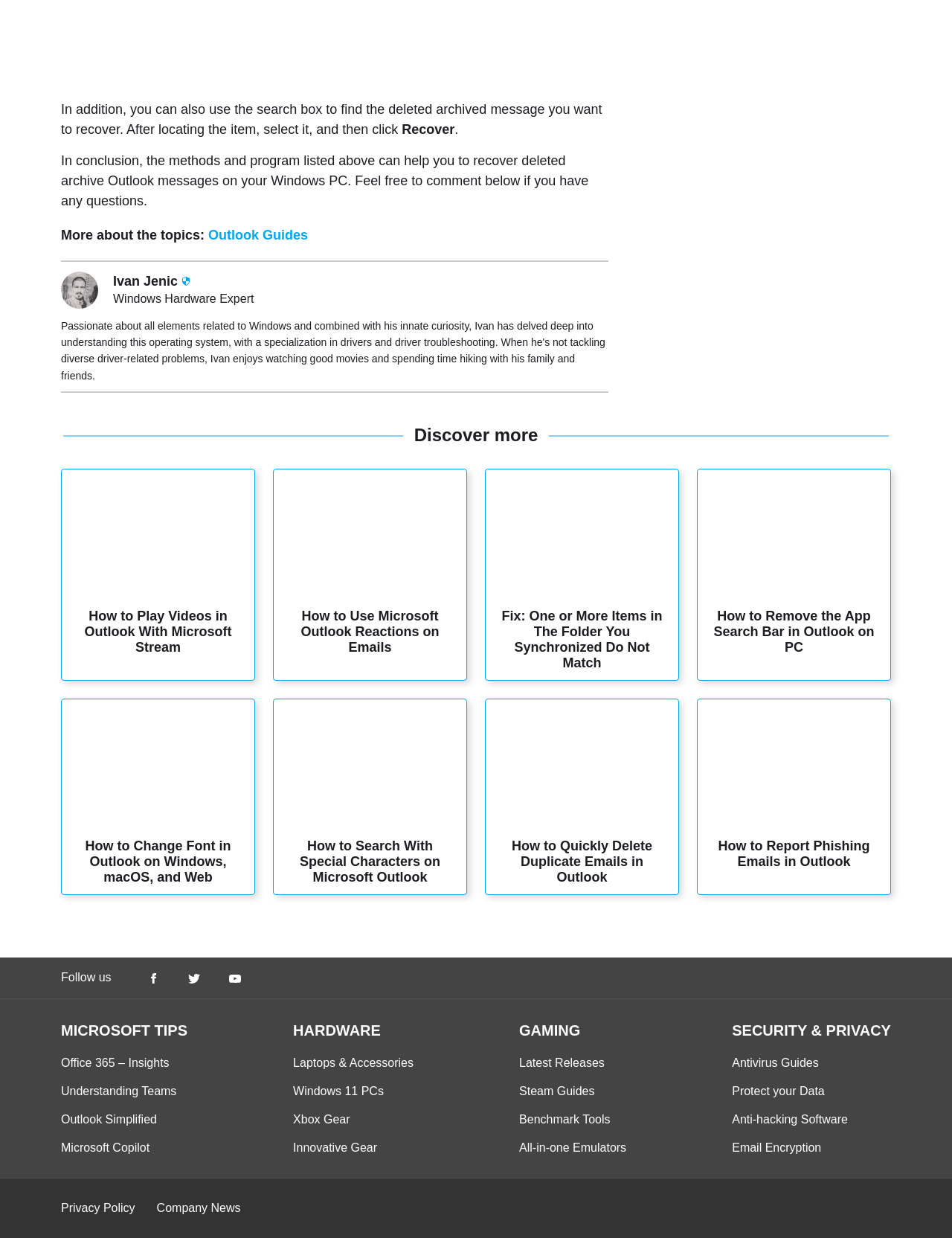Show the bounding box coordinates for the element that needs to be clicked to execute the following instruction: "Click on 'Outlook Guides'". Provide the coordinates in the form of four float numbers between 0 and 1, i.e., [left, top, right, bottom].

[0.219, 0.184, 0.323, 0.196]